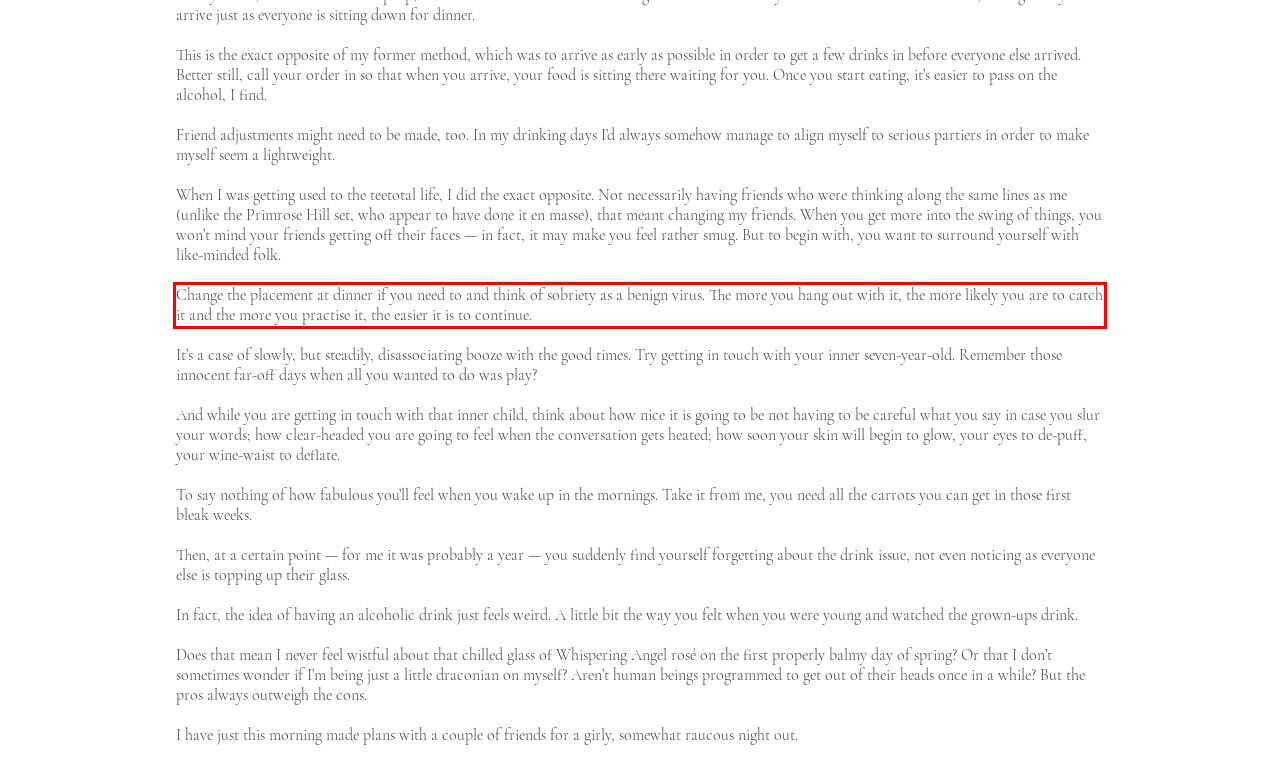Within the screenshot of the webpage, there is a red rectangle. Please recognize and generate the text content inside this red bounding box.

Change the placement at dinner if you need to and think of sobriety as a benign virus. The more you hang out with it, the more likely you are to catch it and the more you practise it, the easier it is to continue.